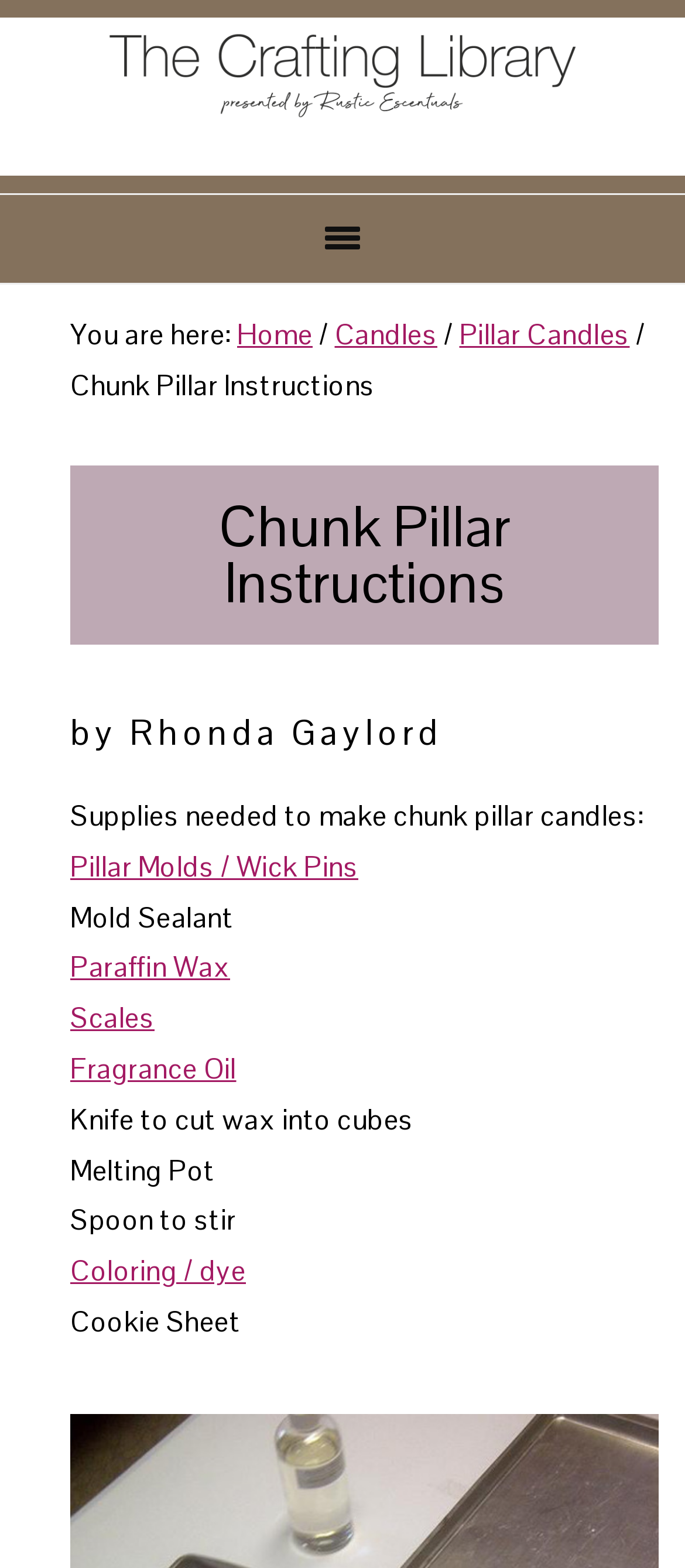Find the primary header on the webpage and provide its text.

Chunk Pillar Instructions